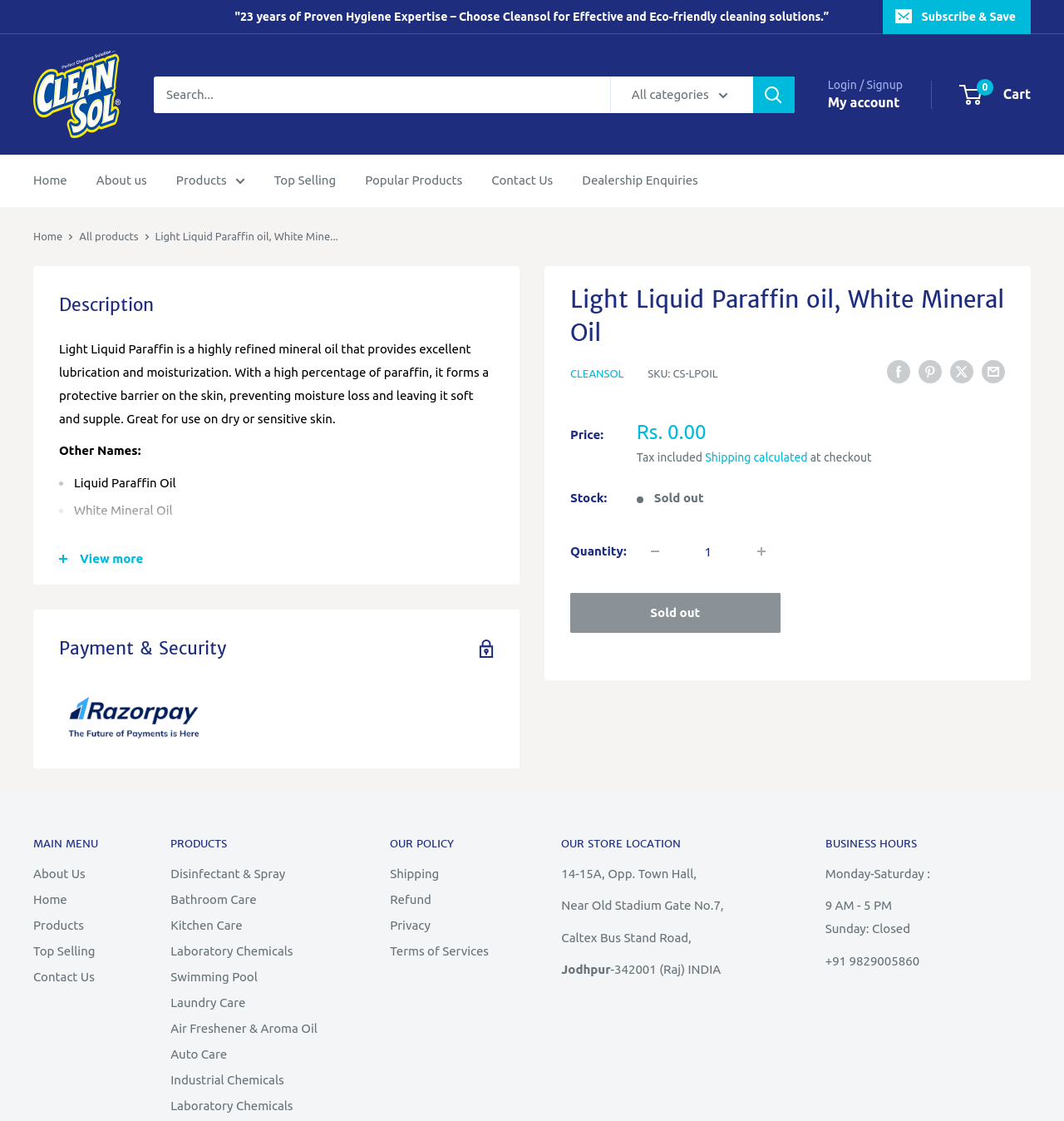What is the price of the product? Analyze the screenshot and reply with just one word or a short phrase.

Rs. 0.00